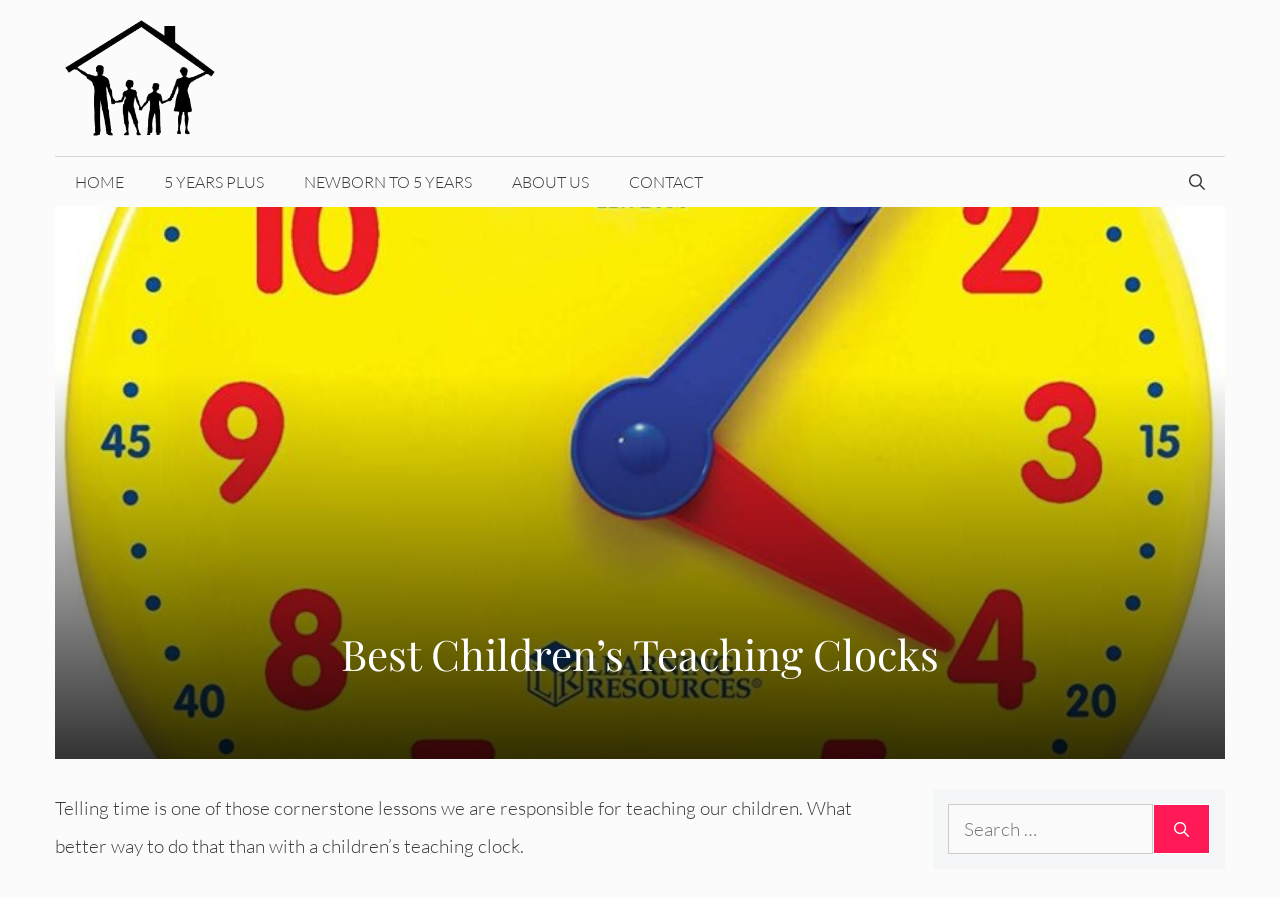Pinpoint the bounding box coordinates of the clickable element needed to complete the instruction: "contact us". The coordinates should be provided as four float numbers between 0 and 1: [left, top, right, bottom].

[0.476, 0.175, 0.565, 0.231]